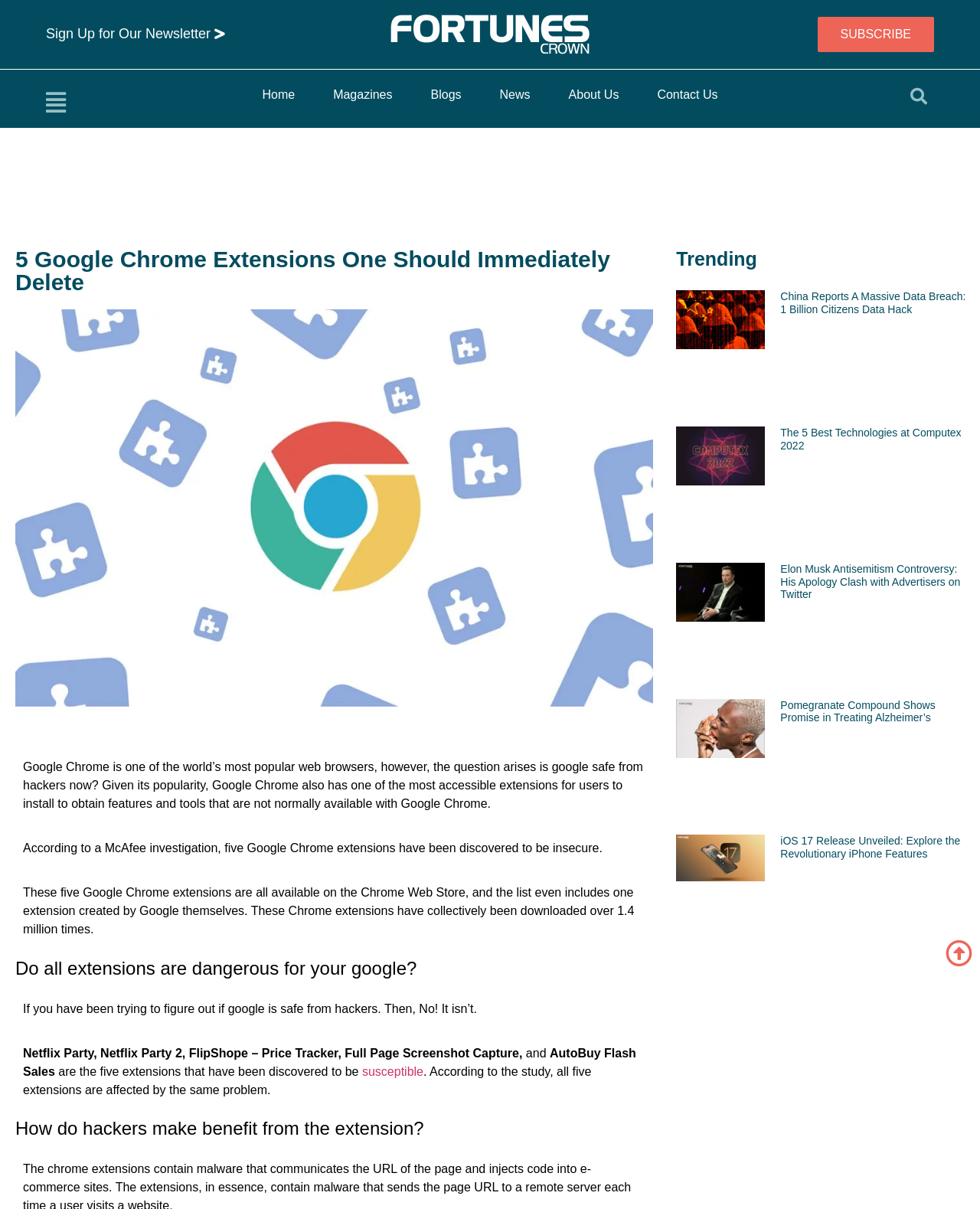Find the primary header on the webpage and provide its text.

5 Google Chrome Extensions One Should Immediately Delete